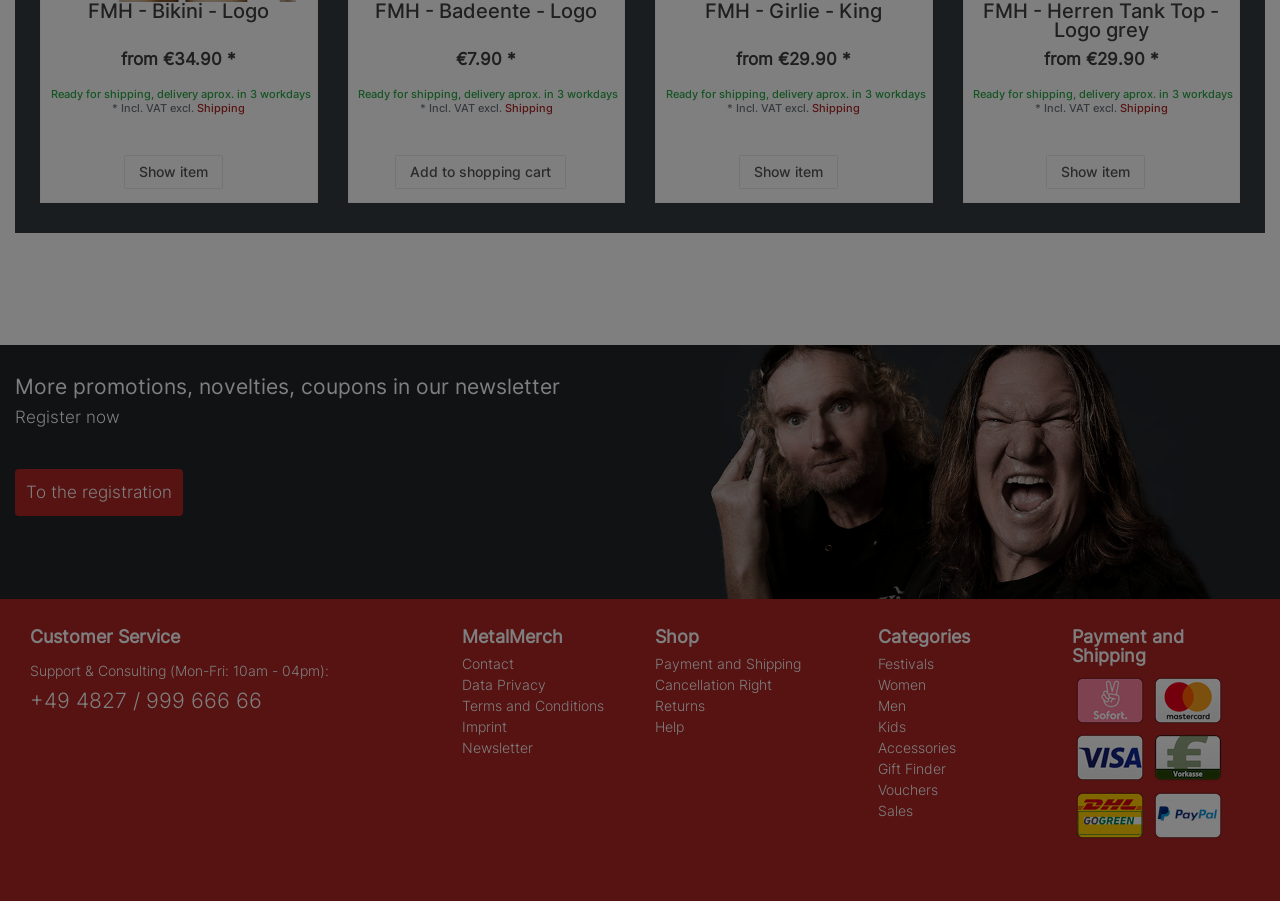Predict the bounding box coordinates of the area that should be clicked to accomplish the following instruction: "Click the 'Show item' button". The bounding box coordinates should consist of four float numbers between 0 and 1, i.e., [left, top, right, bottom].

[0.097, 0.172, 0.174, 0.209]